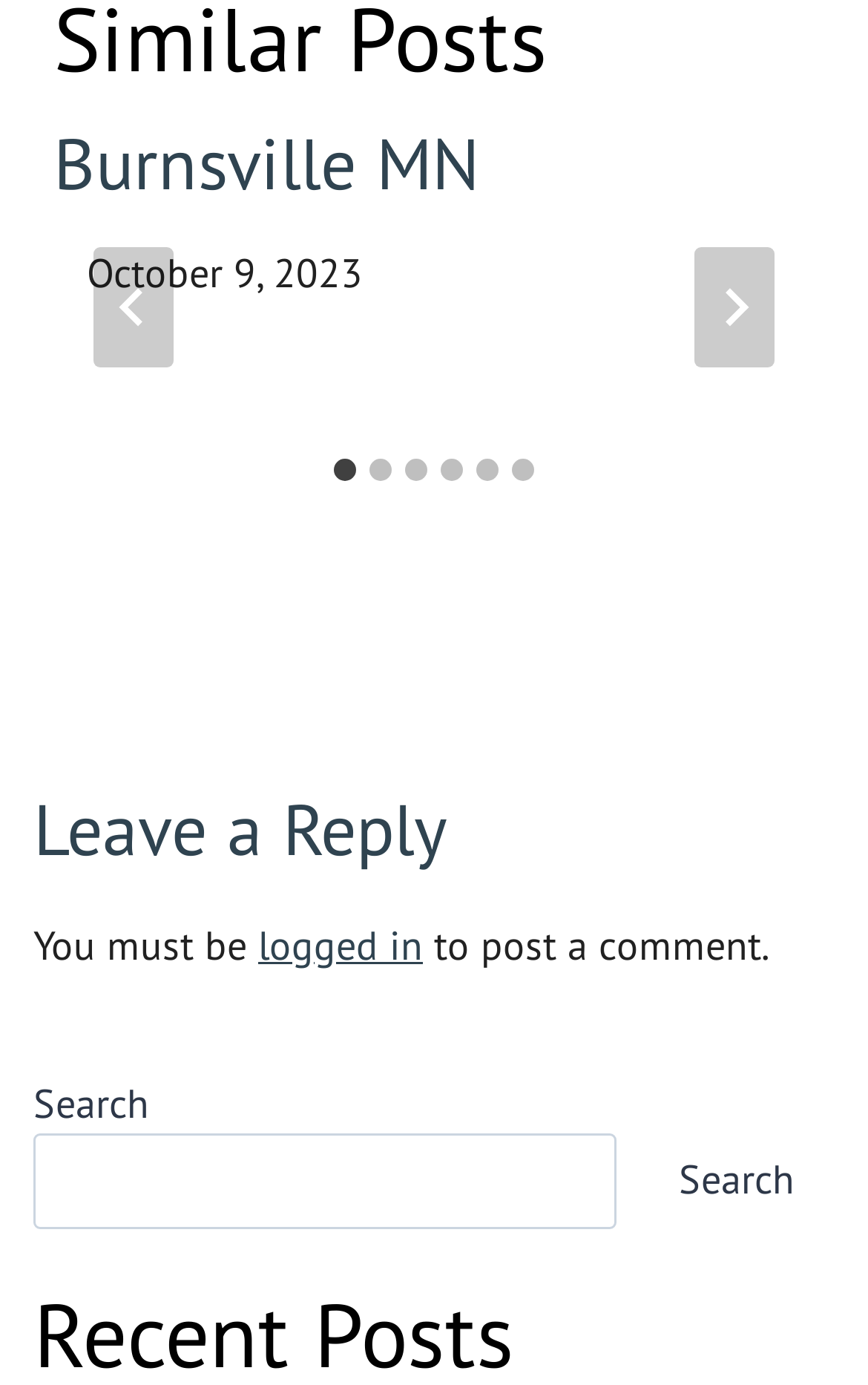Extract the bounding box coordinates for the HTML element that matches this description: "parent_node: Search name="s"". The coordinates should be four float numbers between 0 and 1, i.e., [left, top, right, bottom].

[0.038, 0.818, 0.71, 0.888]